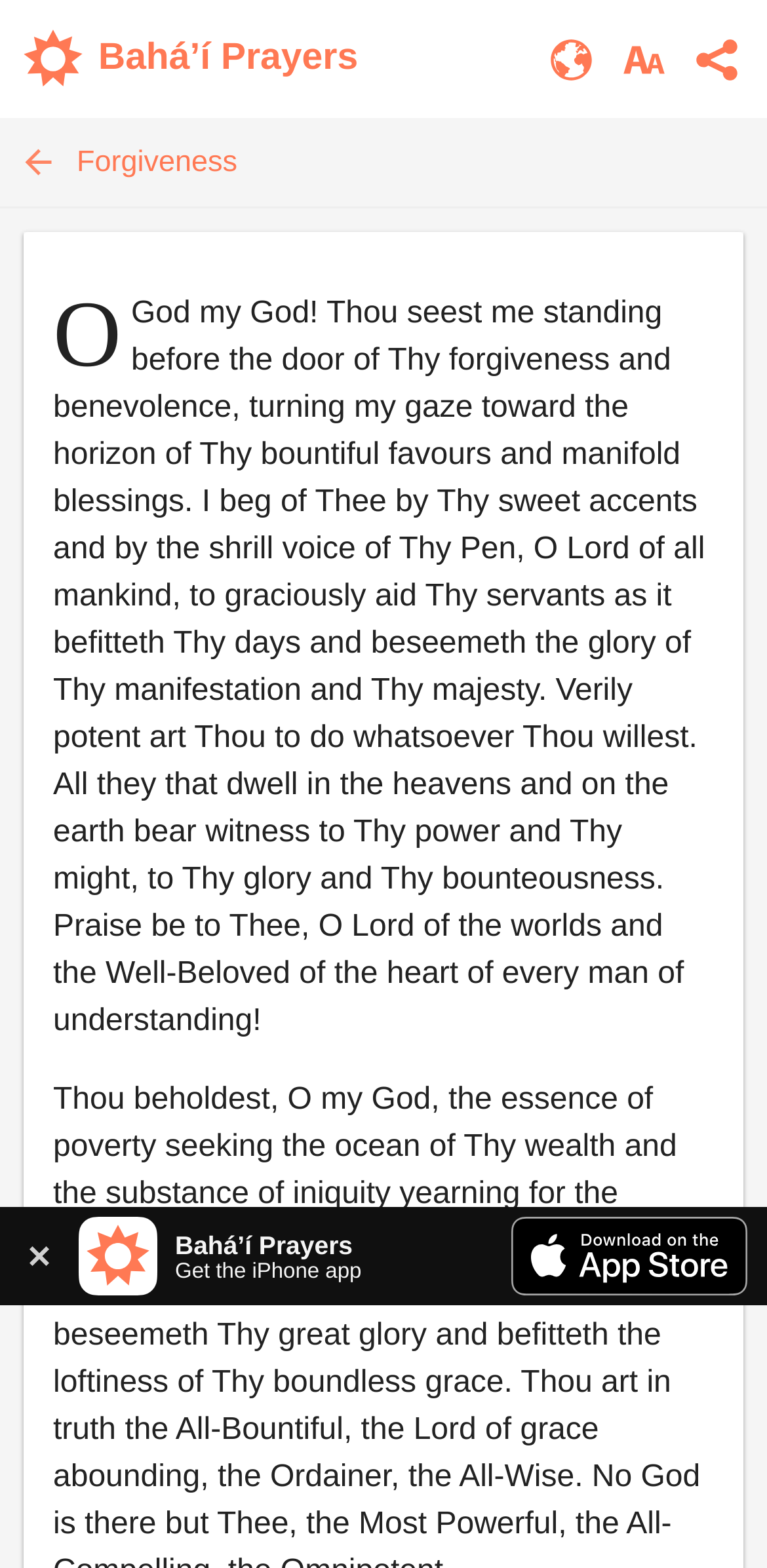Refer to the image and offer a detailed explanation in response to the question: How many buttons are there at the top right corner?

There are three buttons at the top right corner of the webpage, which are 'Translations', 'Change font', and 'Share'. These buttons are located next to each other and have corresponding images.